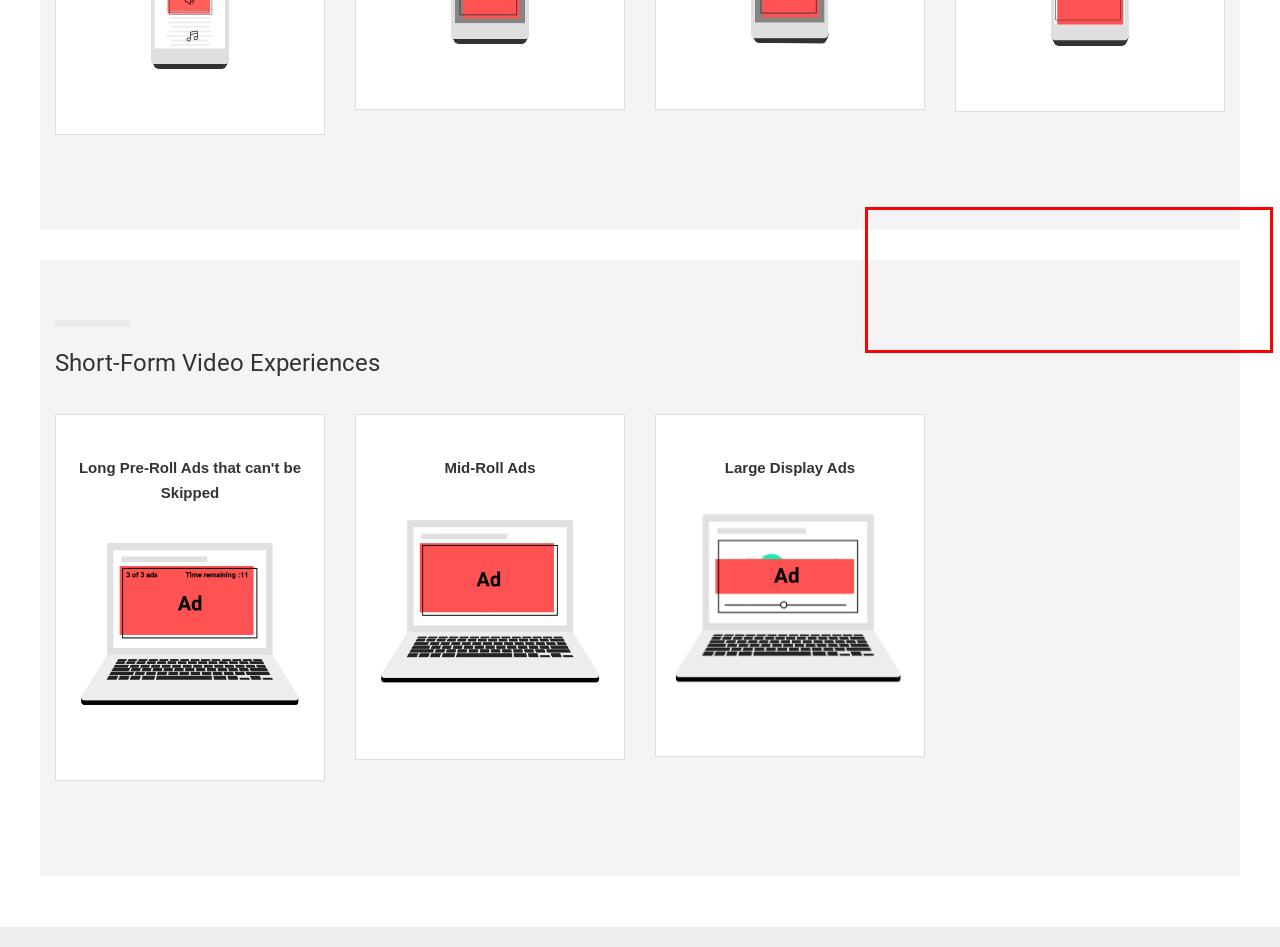Given a screenshot of a webpage with a red bounding box, please identify and retrieve the text inside the red rectangle.

Sœur Marie en a déduit que la Sainte Vierge devait nous communiquer à nous aussi les plans de la fondation de Terre Sainte qui était en préparation ; elle en parlait ouvertement. Je crois que cet élément a beaucoup fait pour que l'on fasse confiance à la personne qui disait avoir des messages à communiquer, peut-être même les a-t-on induits. On a même tenté de faire dessiner par cette personne les plans du futur couvent, ce qui s'est avéré très difficile du fait qu'elle ne savait pas écrire et était très malhabile à manier un crayon.